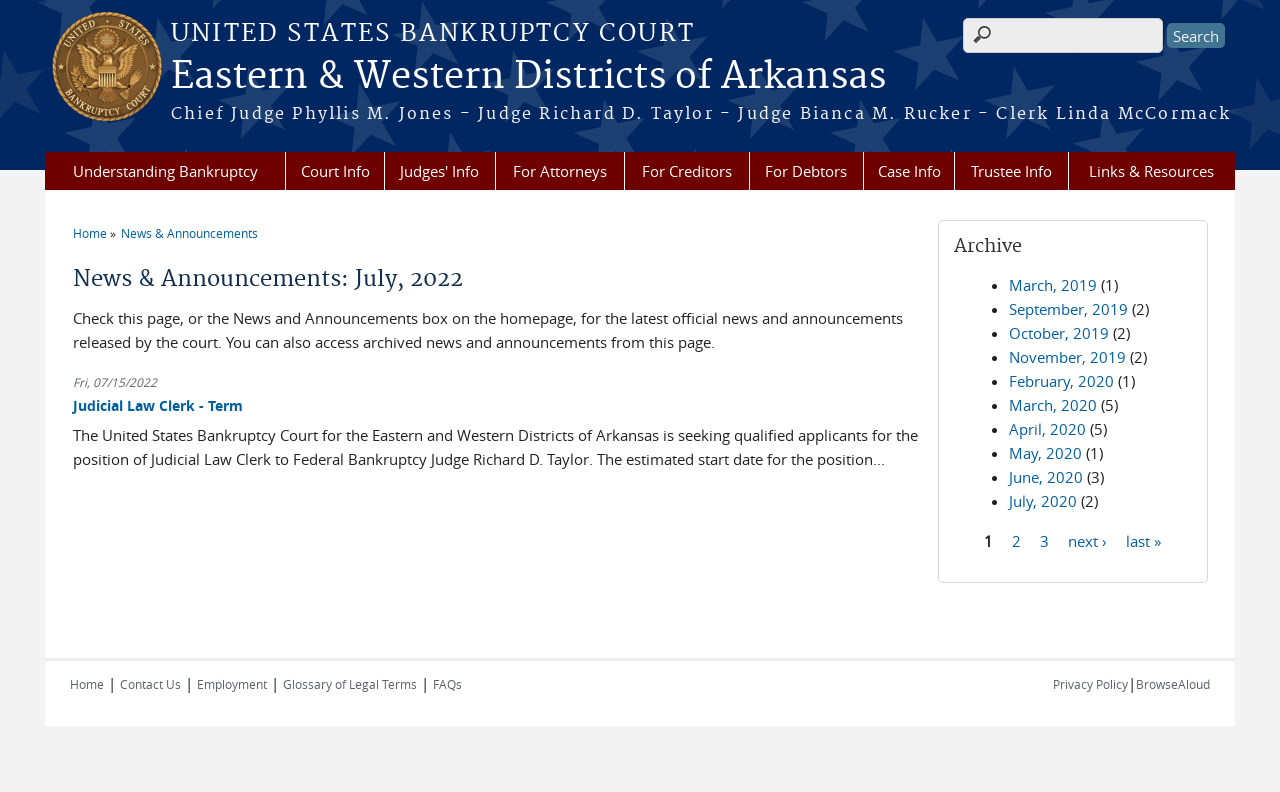Kindly determine the bounding box coordinates for the area that needs to be clicked to execute this instruction: "Go to News & Announcements".

[0.094, 0.279, 0.201, 0.309]